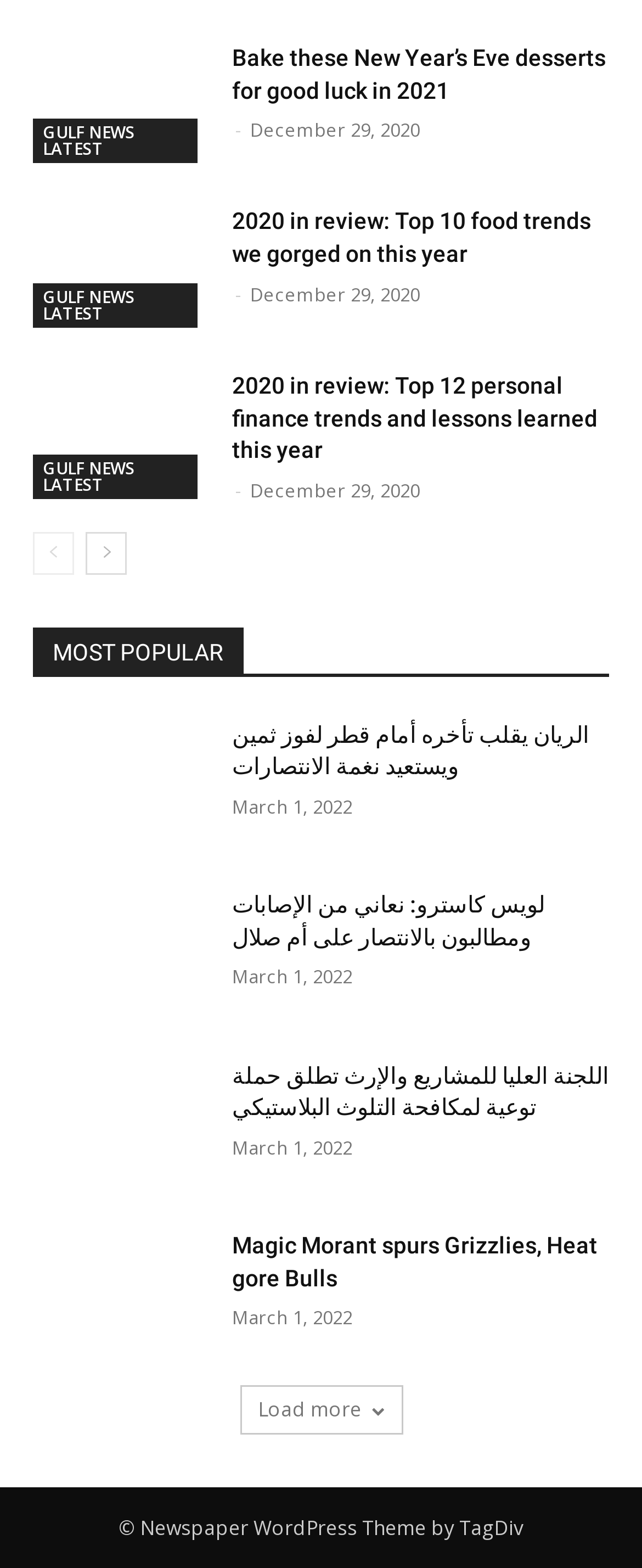Find the UI element described as: "GULF NEWS LATEST" and predict its bounding box coordinates. Ensure the coordinates are four float numbers between 0 and 1, [left, top, right, bottom].

[0.051, 0.181, 0.308, 0.209]